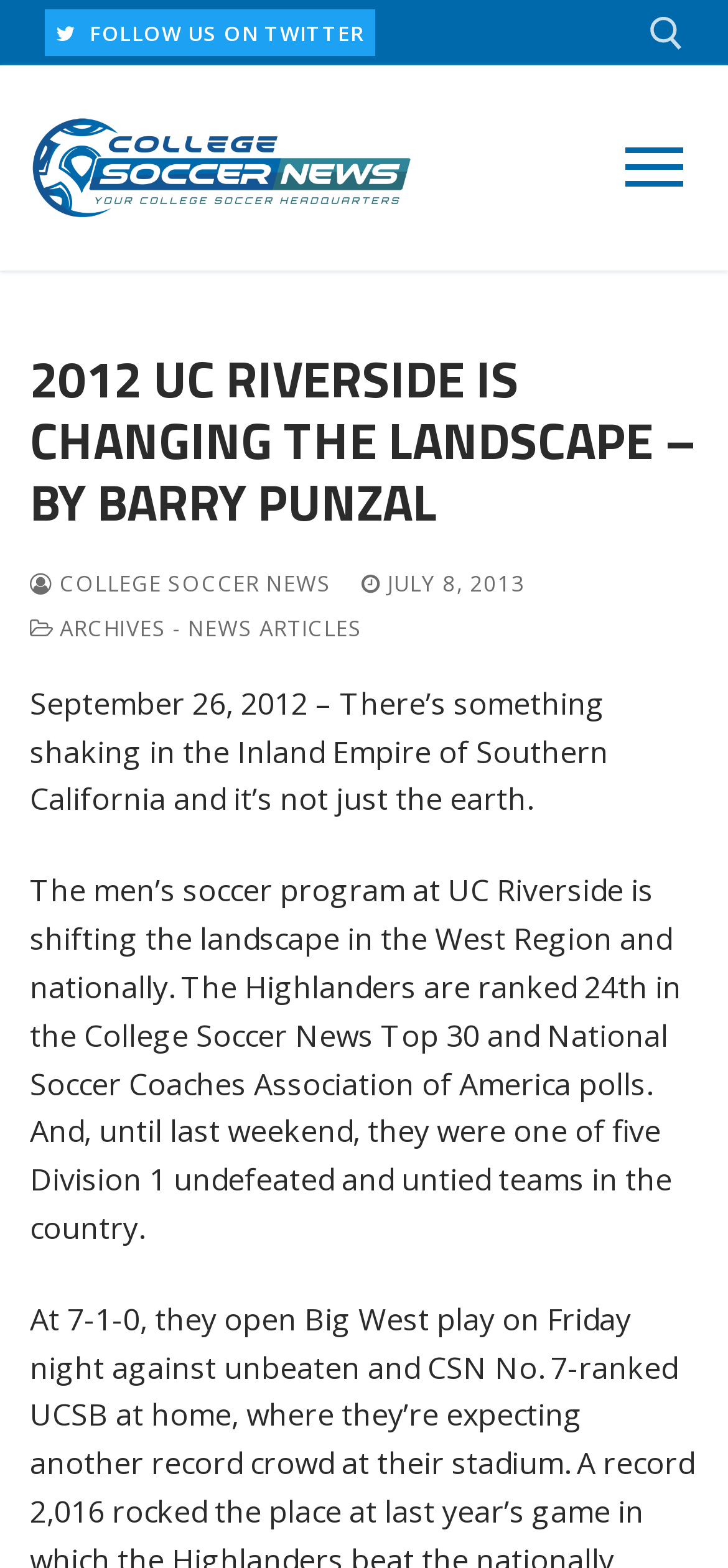Please locate the bounding box coordinates of the region I need to click to follow this instruction: "Read the article".

[0.041, 0.435, 0.836, 0.523]